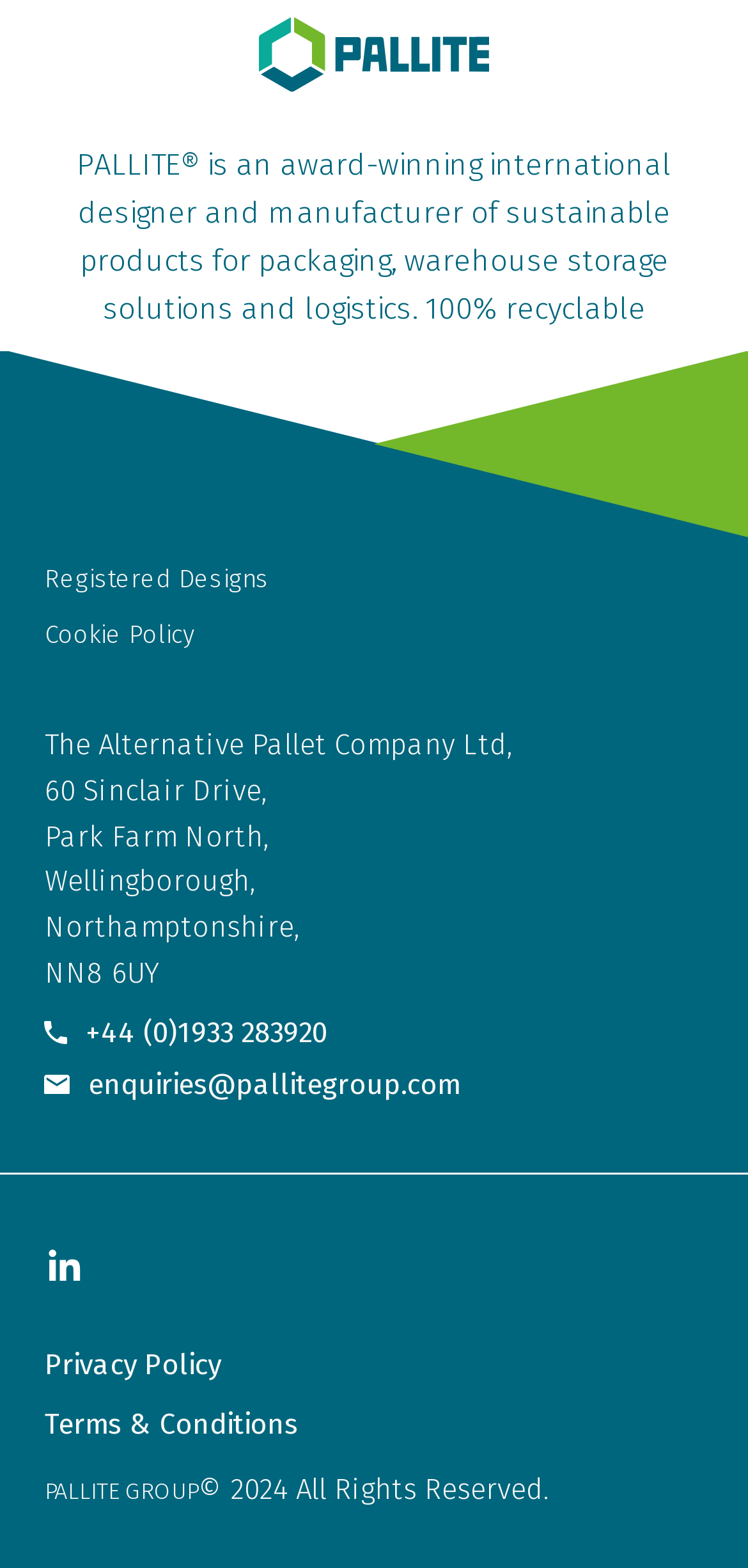What is the phone number?
Respond to the question with a single word or phrase according to the image.

+44 (0)1933 283920